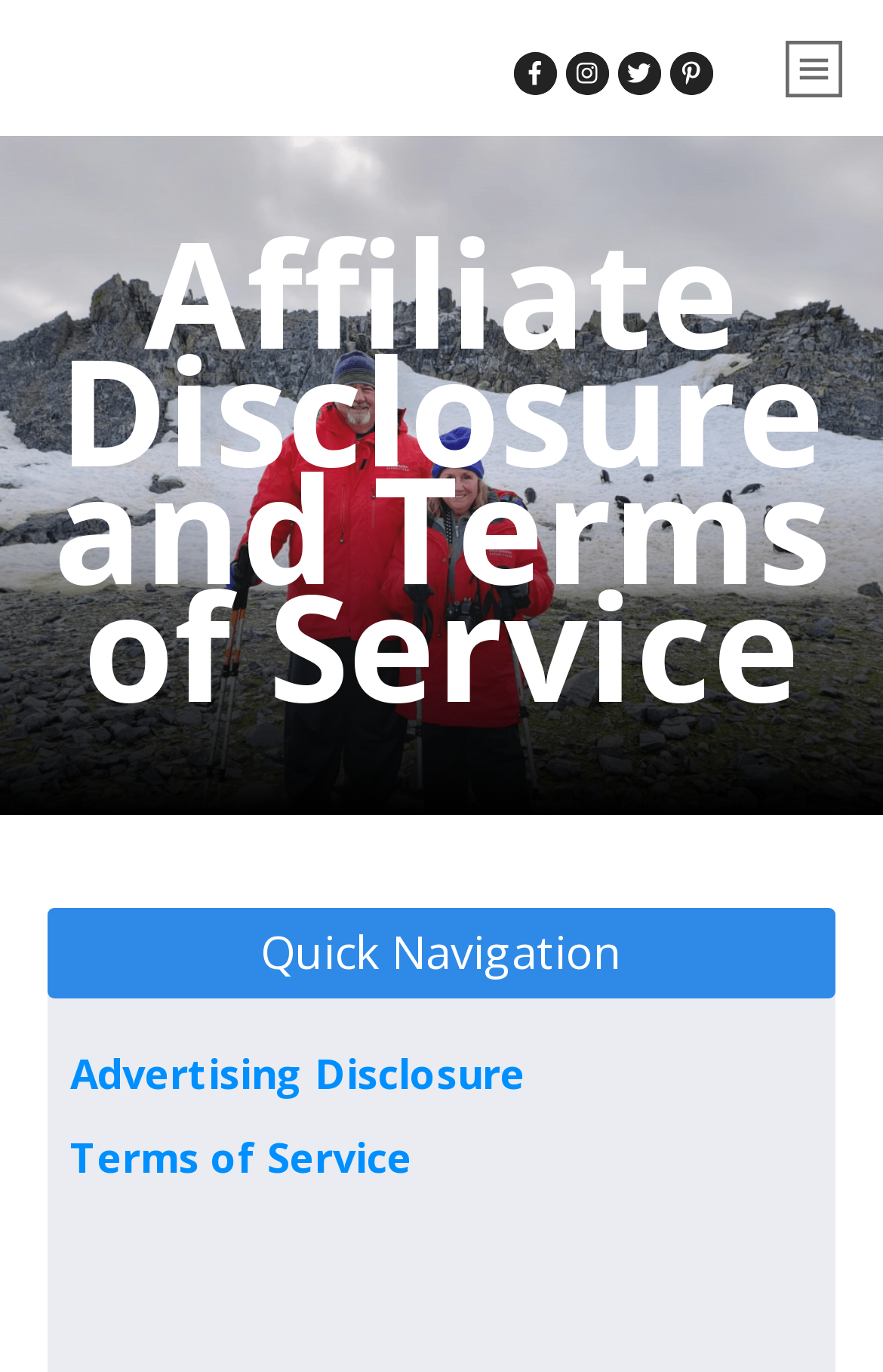Give a concise answer using one word or a phrase to the following question:
How many social media links are present?

4